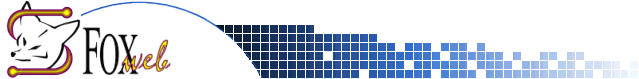Offer a detailed narrative of what is shown in the image.

The image features the logo of "FoxWeb," displaying a stylized depiction of a fox's head in profile, accompanied by the word "FOX" in bold lettering. The logo employs a combination of vibrant colors, with the "Fox" portion rendered in shades of orange and yellow, while the "web" portion is presented in a modern font that emphasizes the connectivity aspect with a subtle curve above it. To the right of the logo is a neat array of pixel-like squares in varying shades of blue, creating a gradient effect that suggests depth and a digital theme. This design aligns with the innovative and technological focus of the FoxWeb software, which is aimed at providing web server capabilities for Visual FoxPro applications.